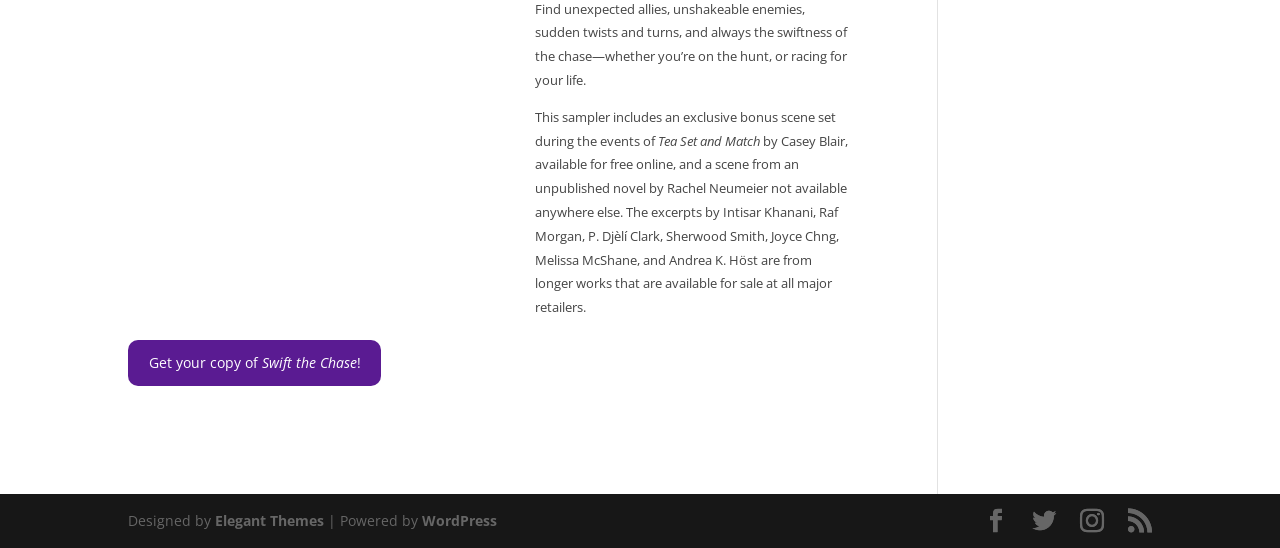Respond to the following question with a brief word or phrase:
What is the name of the novel by Rachel Neumeier?

Unpublished novel